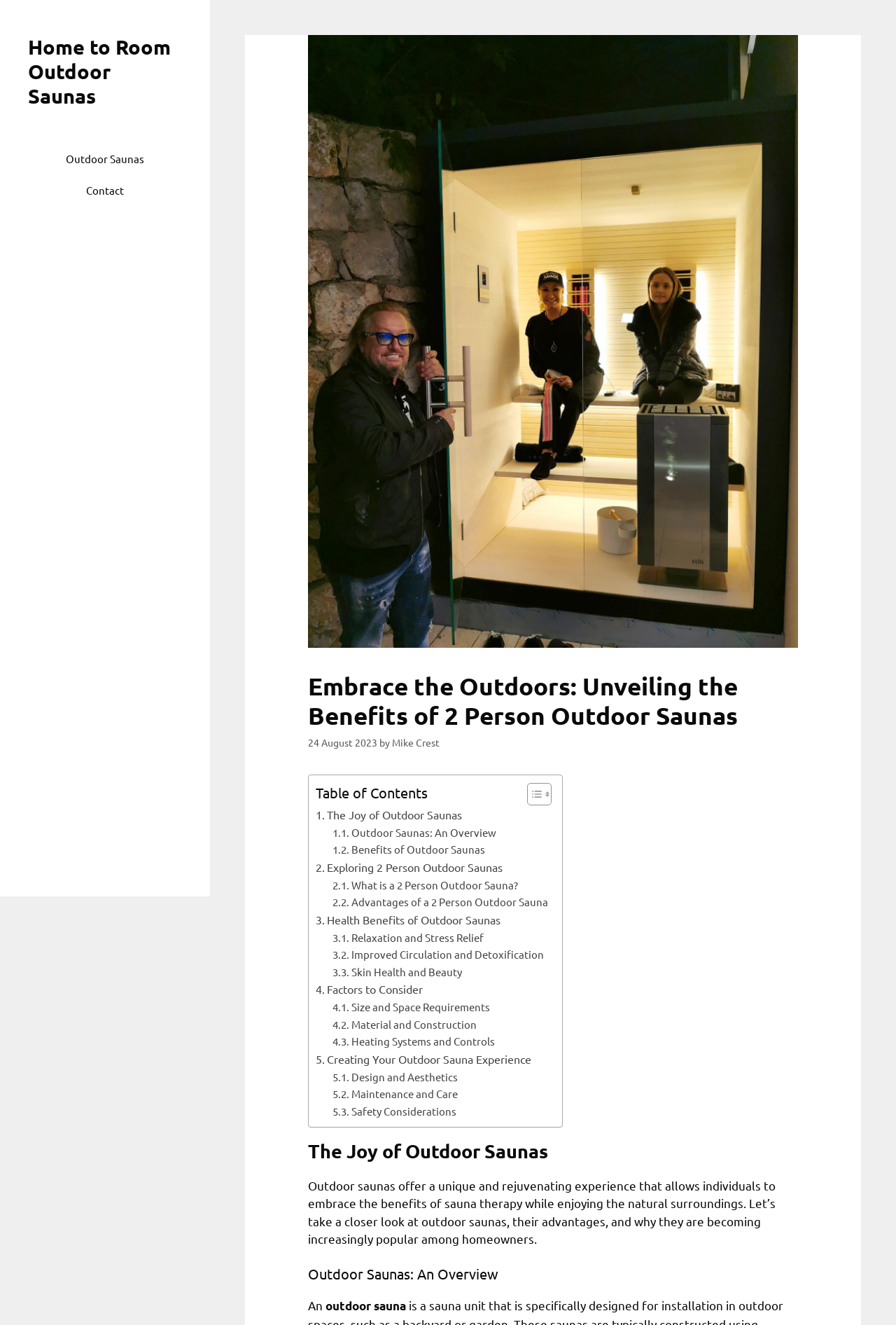Use one word or a short phrase to answer the question provided: 
What is the topic of the section that starts with 'The Joy of Outdoor Saunas'?

Outdoor saunas